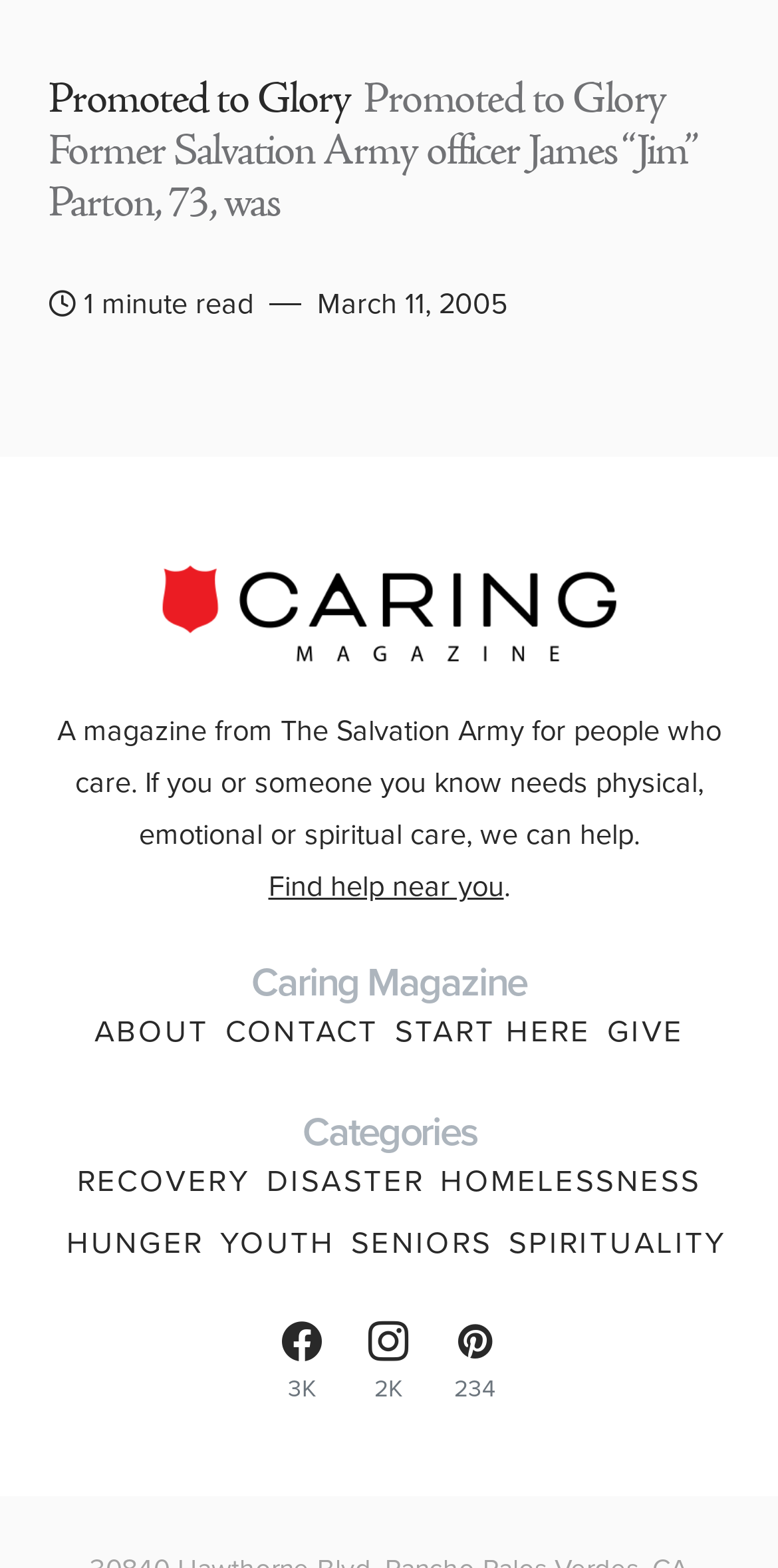What is the name of the magazine?
Deliver a detailed and extensive answer to the question.

The webpage has a static text element with the text 'Caring Magazine', which is the name of the magazine, and it is also mentioned in the link element with the text 'Caring Magazine'.